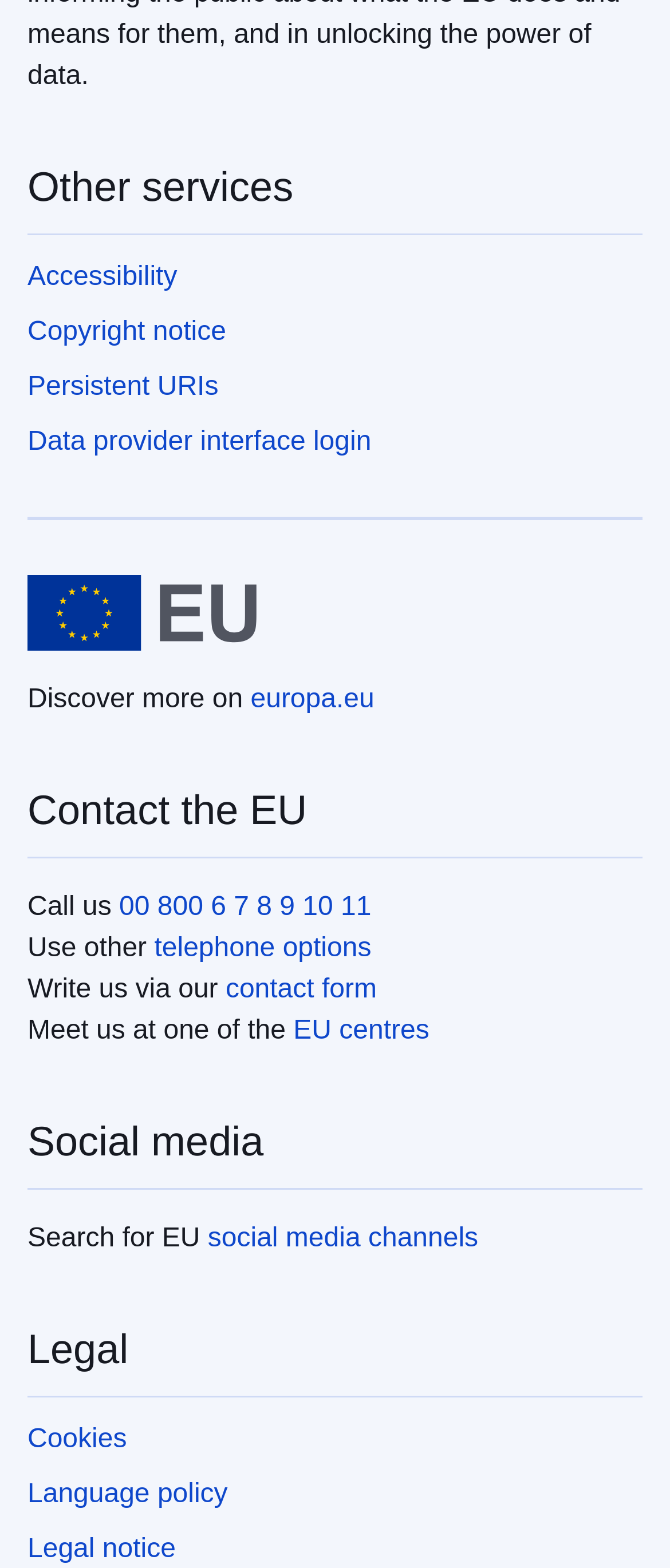Use the information in the screenshot to answer the question comprehensively: What is the website to discover more about the EU?

I found the website under the 'Other services' section, which is 'europa.eu'. This is the website to discover more about the EU.